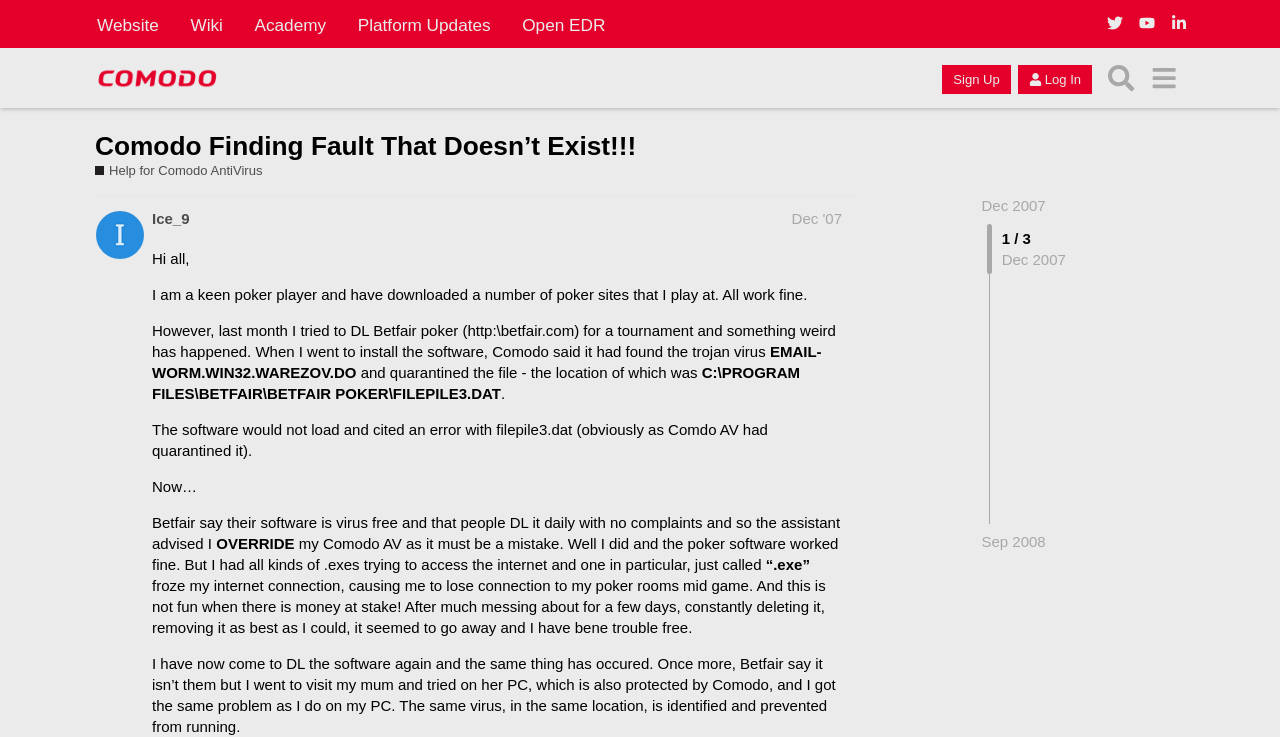Determine the bounding box coordinates of the section to be clicked to follow the instruction: "Click on the 'Platform Updates' link". The coordinates should be given as four float numbers between 0 and 1, formatted as [left, top, right, bottom].

[0.27, 0.011, 0.393, 0.057]